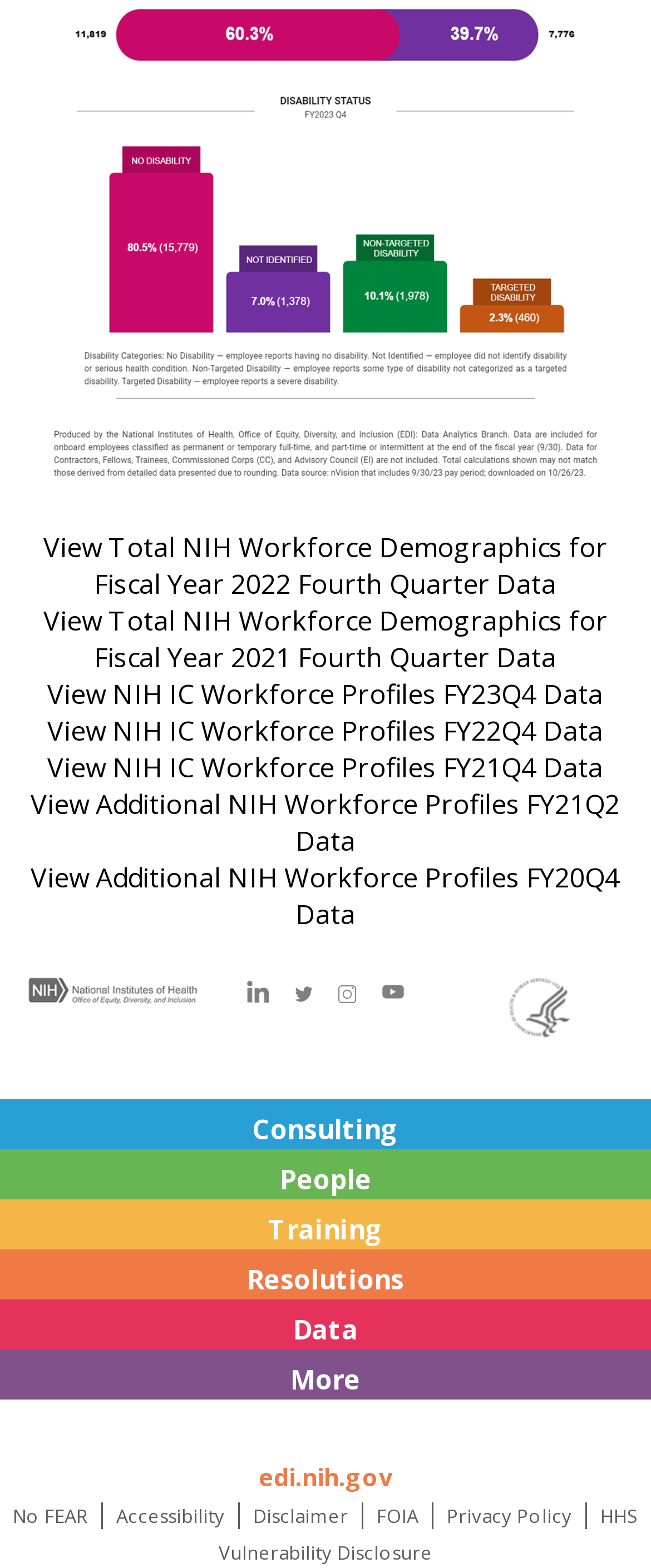Use a single word or phrase to answer the question:
How many social media links are available?

4